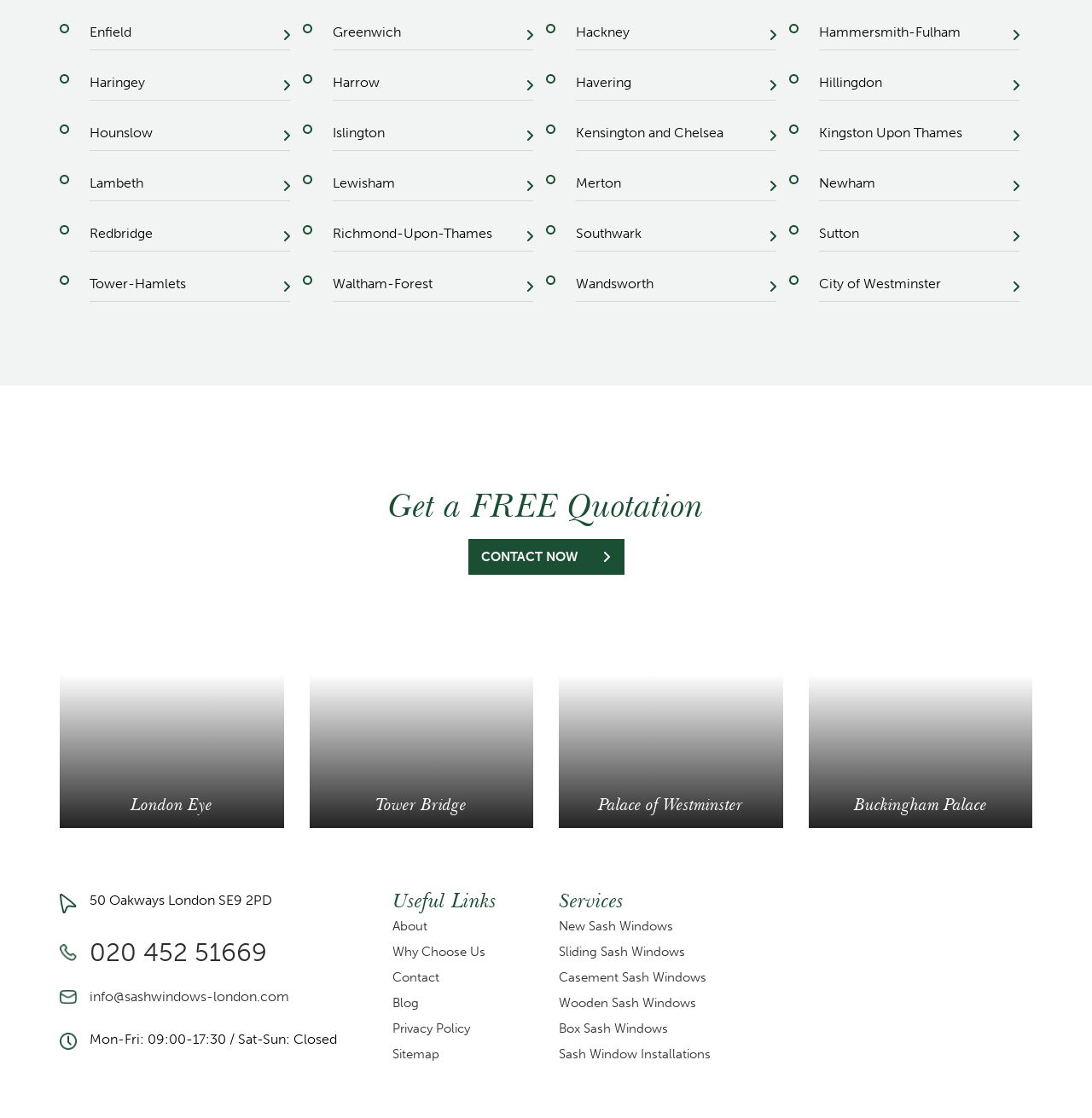What is the purpose of the 'Get a FREE Quotation' heading?
Using the visual information, answer the question in a single word or phrase.

To encourage users to contact for a quote